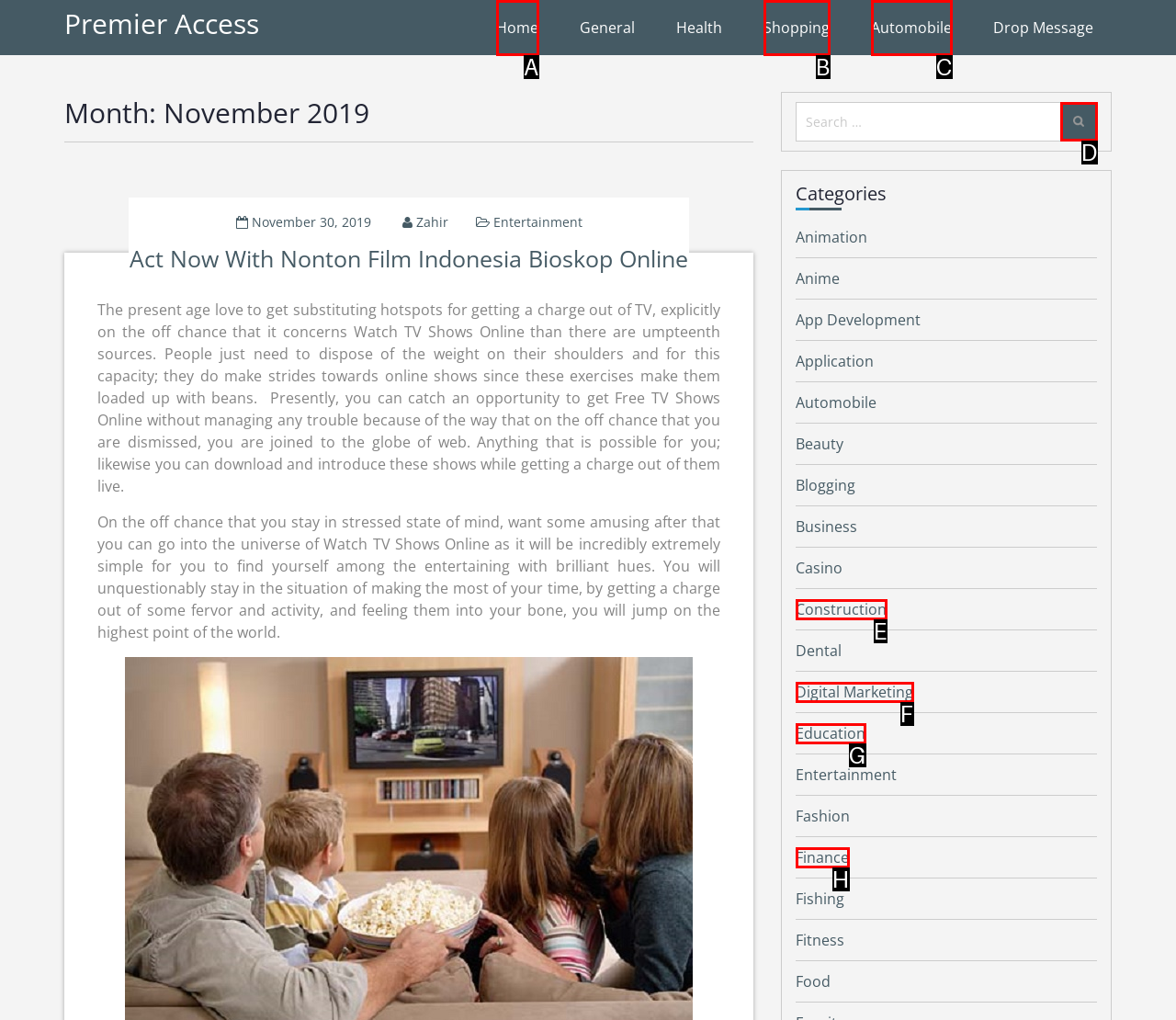Match the option to the description: parent_node: Search for: value="Search"
State the letter of the correct option from the available choices.

D